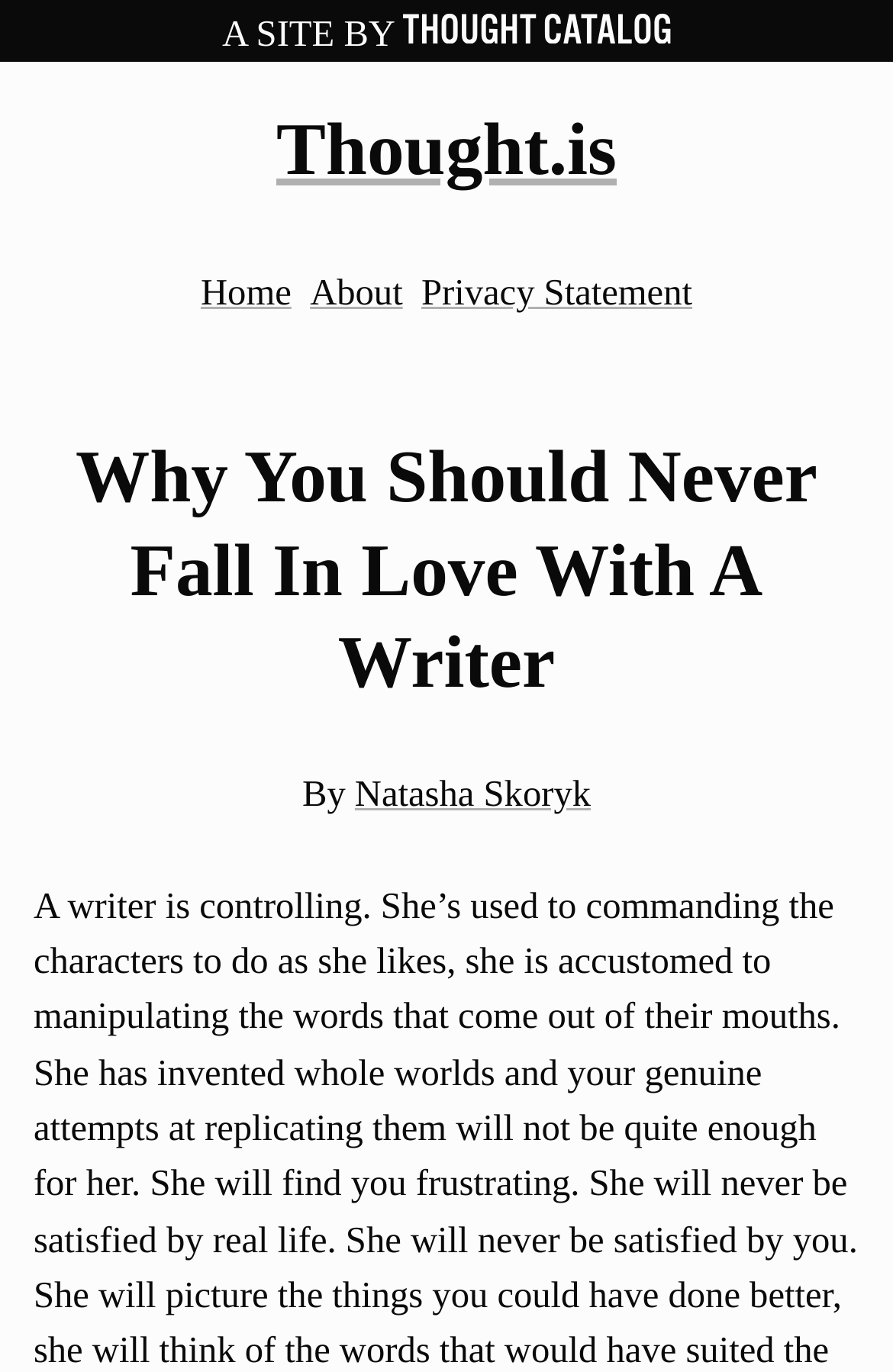Bounding box coordinates should be in the format (top-left x, top-left y, bottom-right x, bottom-right y) and all values should be floating point numbers between 0 and 1. Determine the bounding box coordinate for the UI element described as: Natasha Skoryk

[0.397, 0.564, 0.662, 0.594]